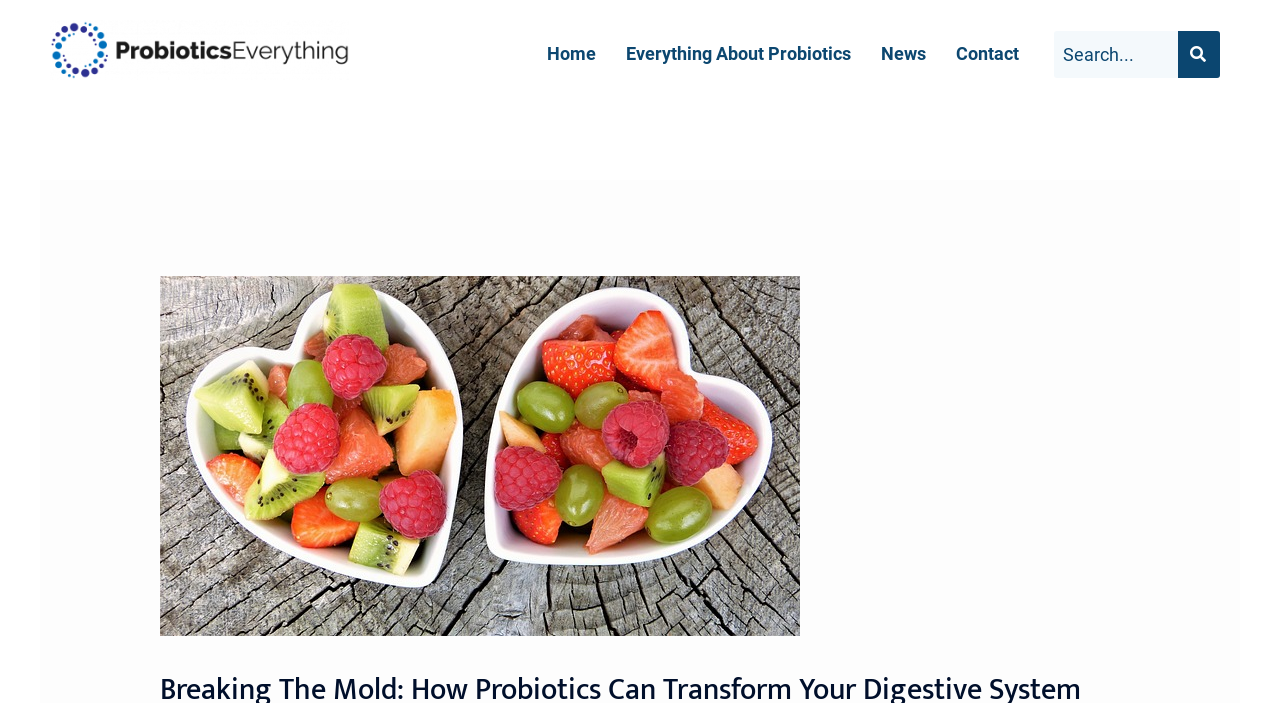Is the logo of the website an image or a text?
Utilize the information in the image to give a detailed answer to the question.

The logo of the website is an image, which is represented by the element with the OCR text 'ProbioticsEverything-02(1)'. This image is located at the top left corner of the webpage.